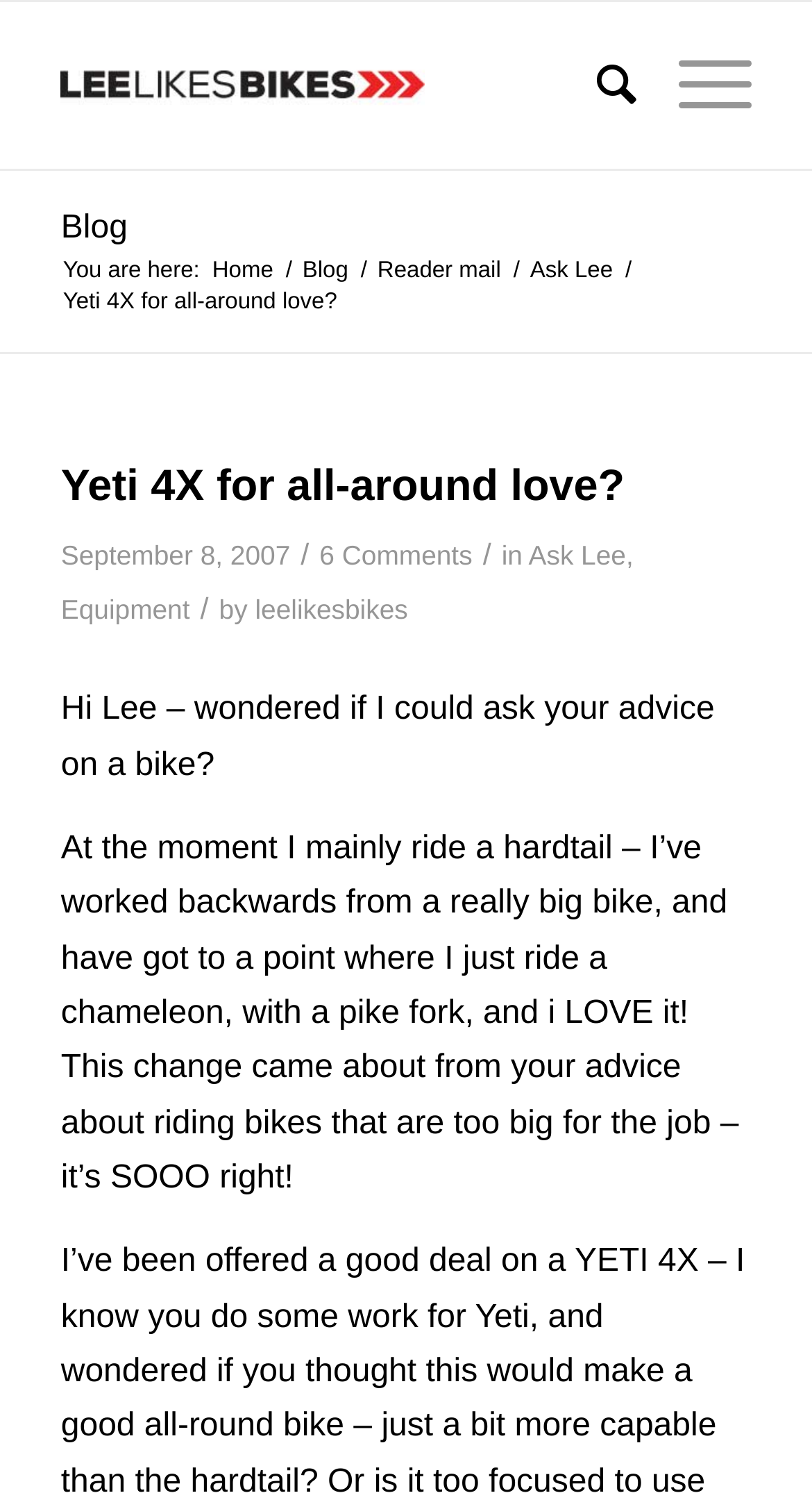Find the bounding box coordinates of the element's region that should be clicked in order to follow the given instruction: "Go to the 'Blog' page". The coordinates should consist of four float numbers between 0 and 1, i.e., [left, top, right, bottom].

[0.075, 0.139, 0.157, 0.163]